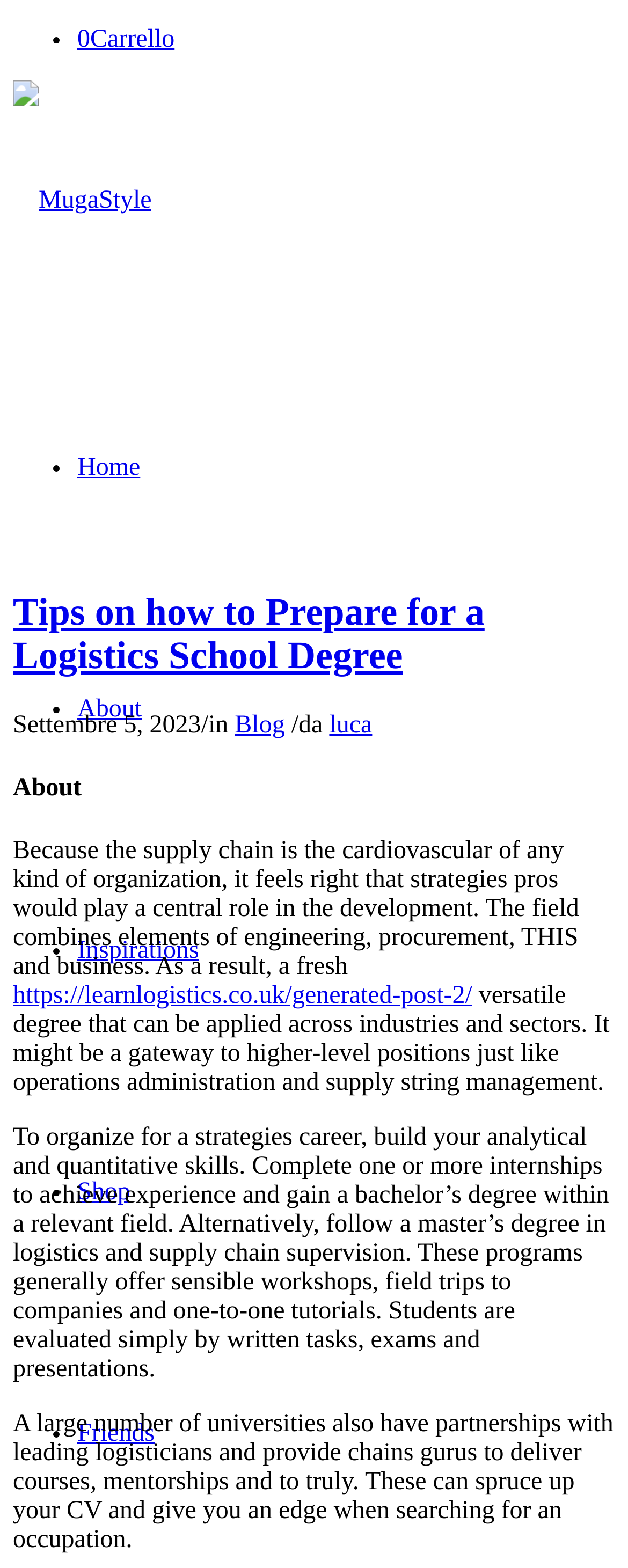Determine the coordinates of the bounding box that should be clicked to complete the instruction: "Click on the 'Home' link". The coordinates should be represented by four float numbers between 0 and 1: [left, top, right, bottom].

[0.123, 0.29, 0.223, 0.307]